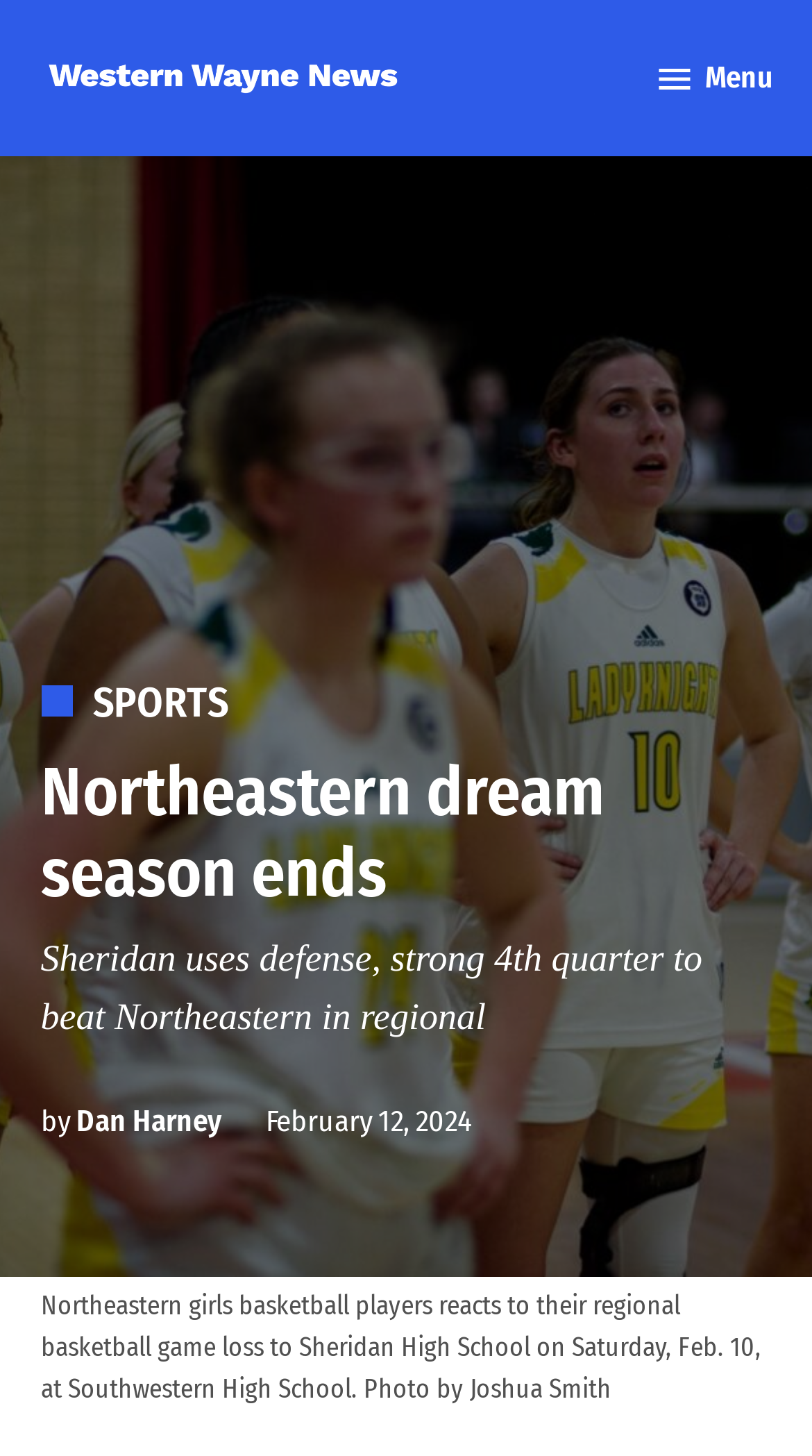What is the name of the team that the Lady Knights faced in the regional championship?
Please respond to the question with as much detail as possible.

I found the answer by reading the first sentence of the article, which mentions that the Northeastern Lady Knights traveled to Southwestern High School in Shelbyville on Saturday, Feb. 10, to face the Sheridan Lady Blackhawks for the regional championship.